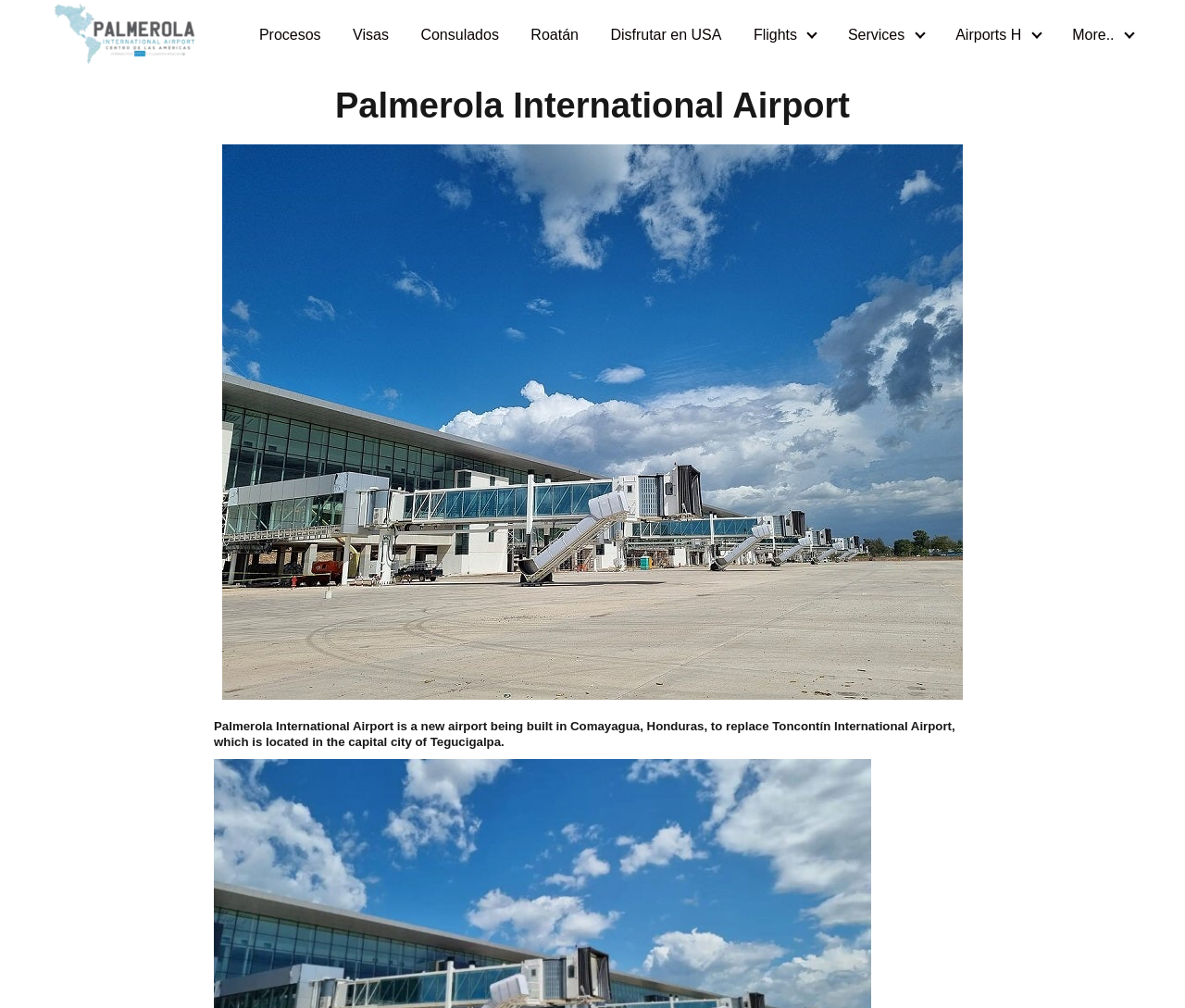Offer an in-depth caption of the entire webpage.

The webpage is about Palmerola International Airport, a new airport being built in Comayagua, Honduras, to replace Toncontín International Airport in Tegucigalpa. 

At the top left, there is a link "xpl airport" accompanied by a small image with the same description. 

To the right of the "xpl airport" link, there are several links in a row, including "Procesos", "Visas", "Consulados", "Roatán", "Disfrutar en USA", "Flights", "Services", "Airports H", and "More..". 

Below these links, there is a large heading "Palmerola International Airport" centered at the top. Underneath the heading, there is a large image of the airport. 

Below the image, there is a paragraph describing the airport, stating that it is a new airport being built in Comayagua, Honduras, to replace Toncontín International Airport, which is located in the capital city of Tegucigalpa.